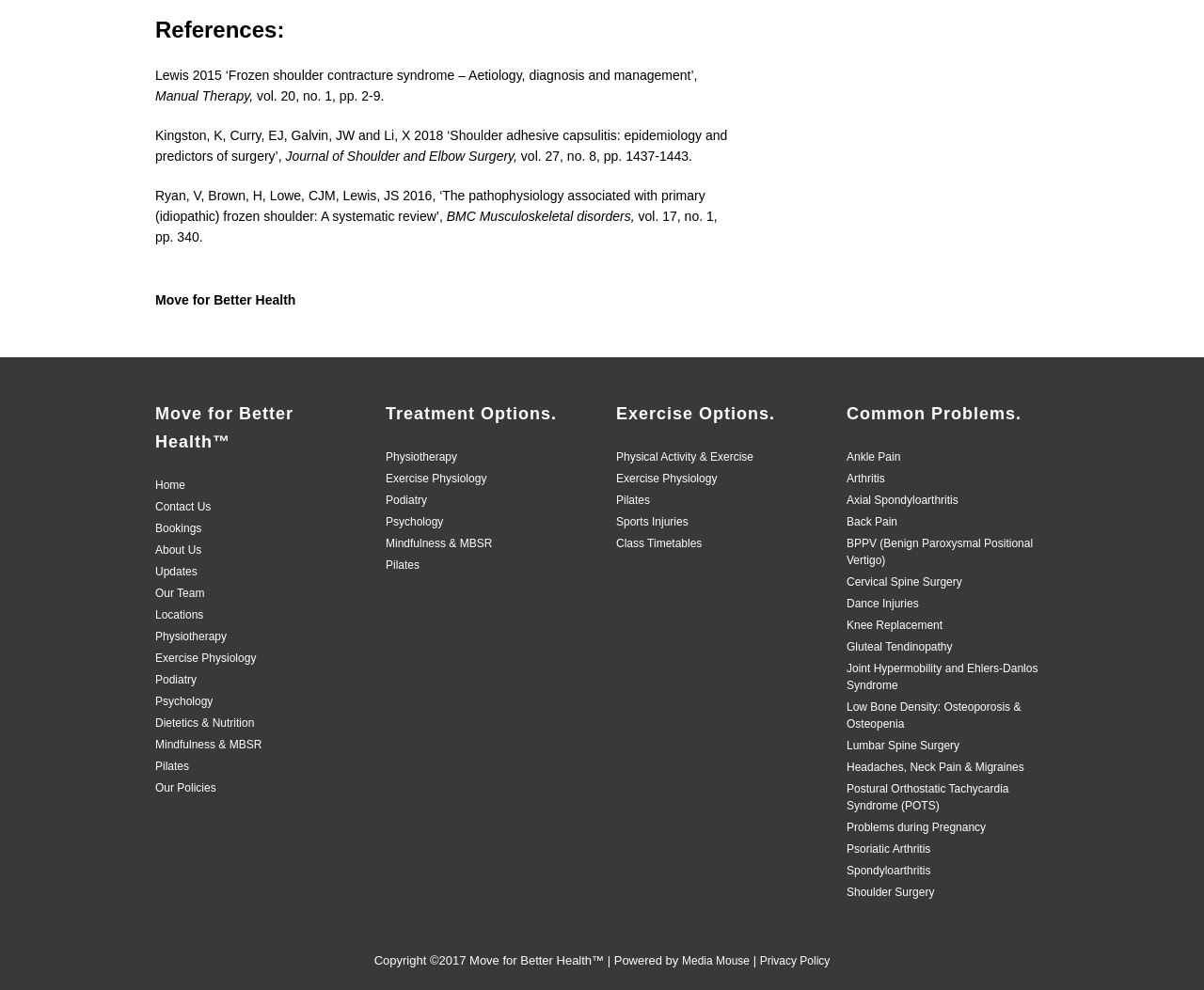Use a single word or phrase to answer the question: What is the title of the second heading?

Move for Better Health